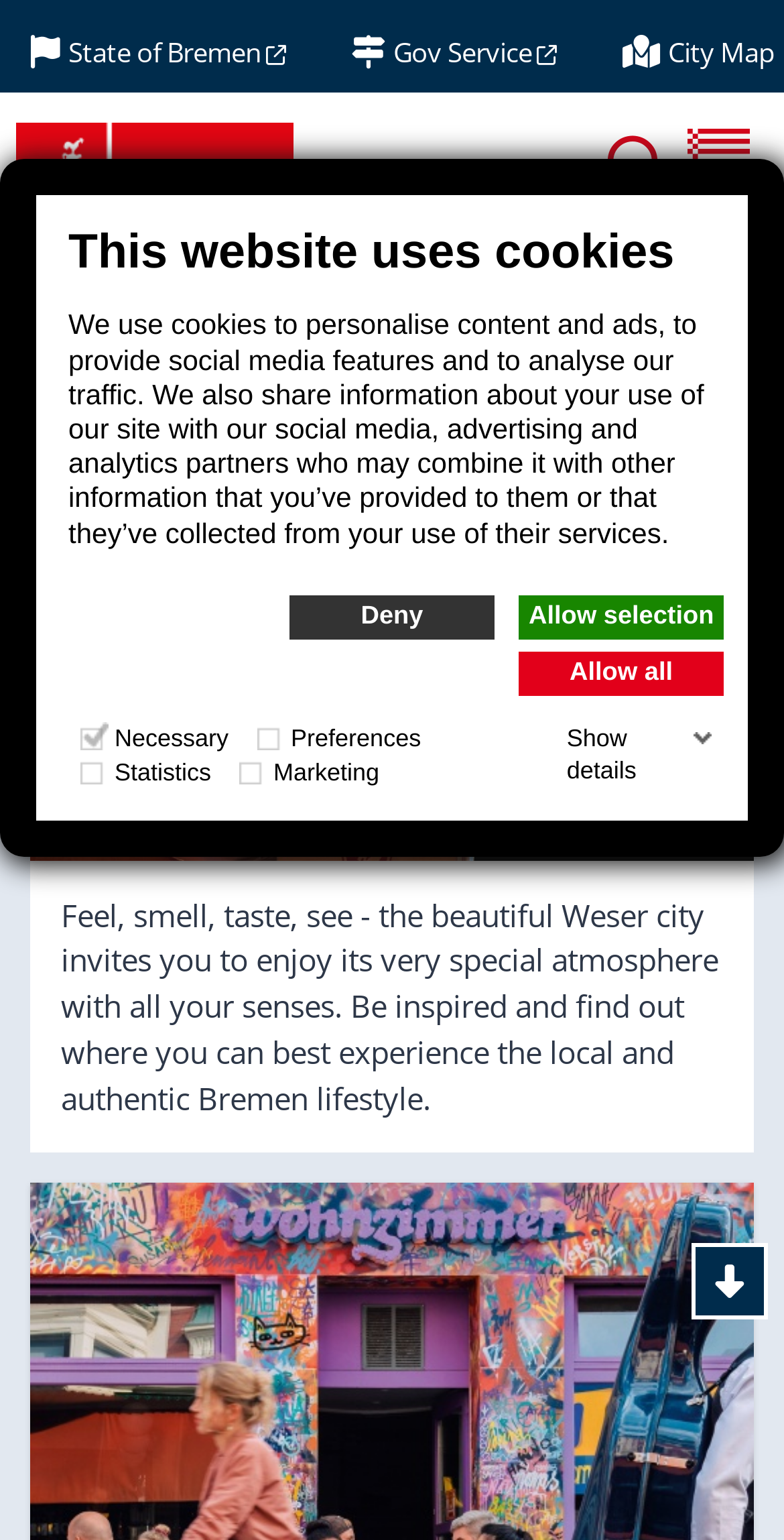Can you find the bounding box coordinates of the area I should click to execute the following instruction: "Click the 'Home' link"?

[0.039, 0.189, 0.147, 0.215]